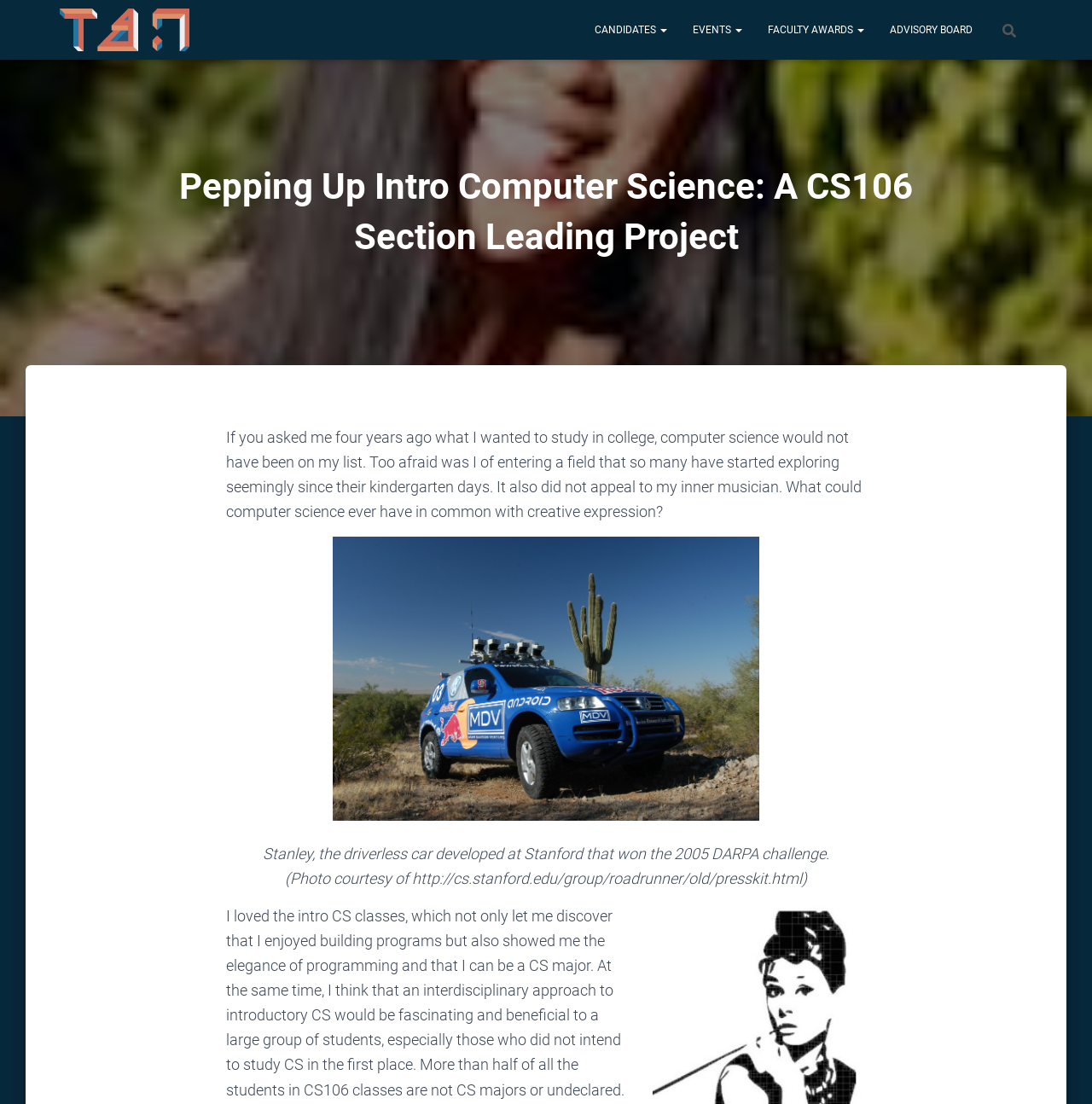How many links are there in the top navigation bar?
Please respond to the question with a detailed and thorough explanation.

I count the links in the top navigation bar and find that there are five links: 'Tau Beta Pi California Gamma Chapter at Stanford', 'CANDIDATES', 'EVENTS', 'FACULTY AWARDS', and 'ADVISORY BOARD'.